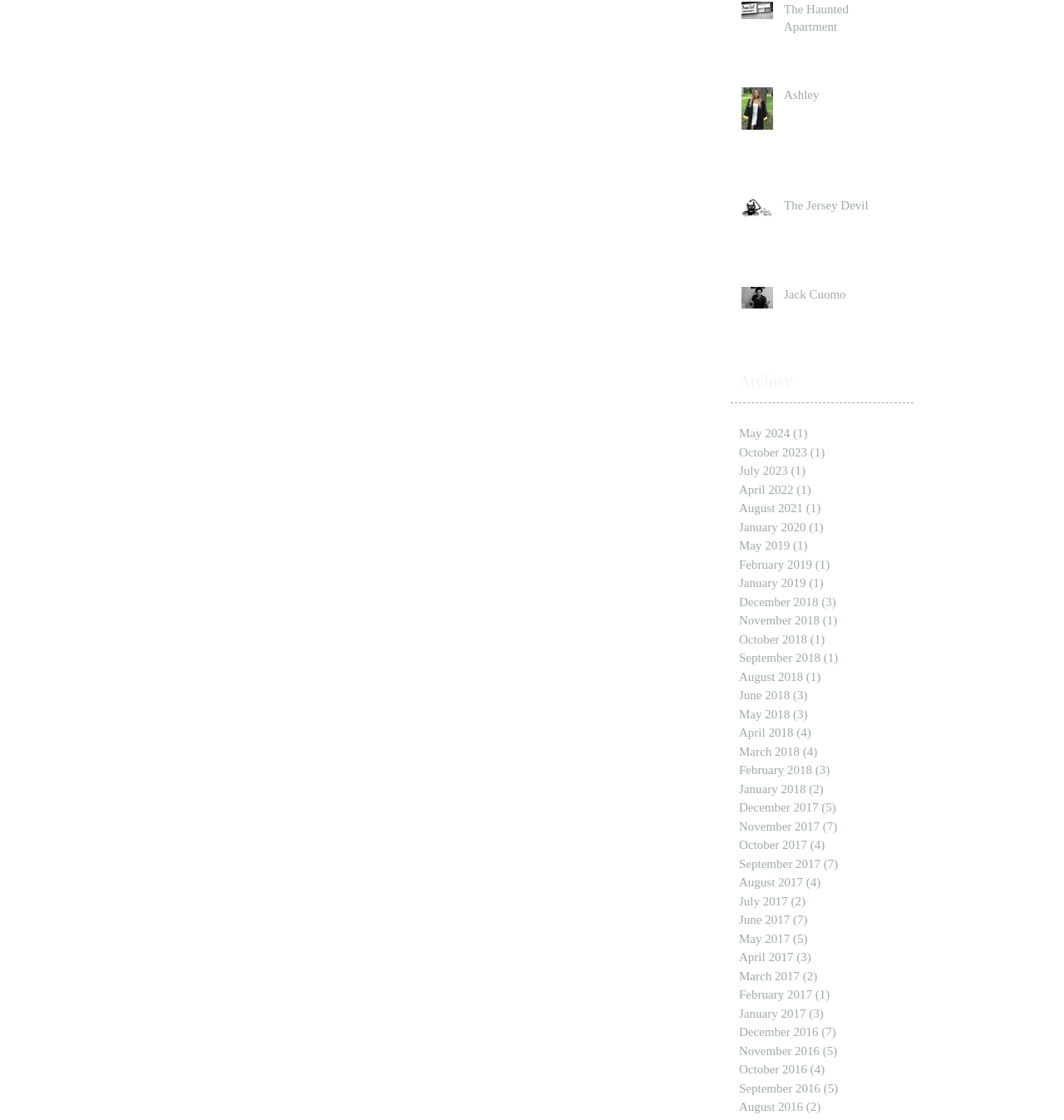Given the following UI element description: "Ashley", find the bounding box coordinates in the webpage screenshot.

[0.737, 0.077, 0.849, 0.099]